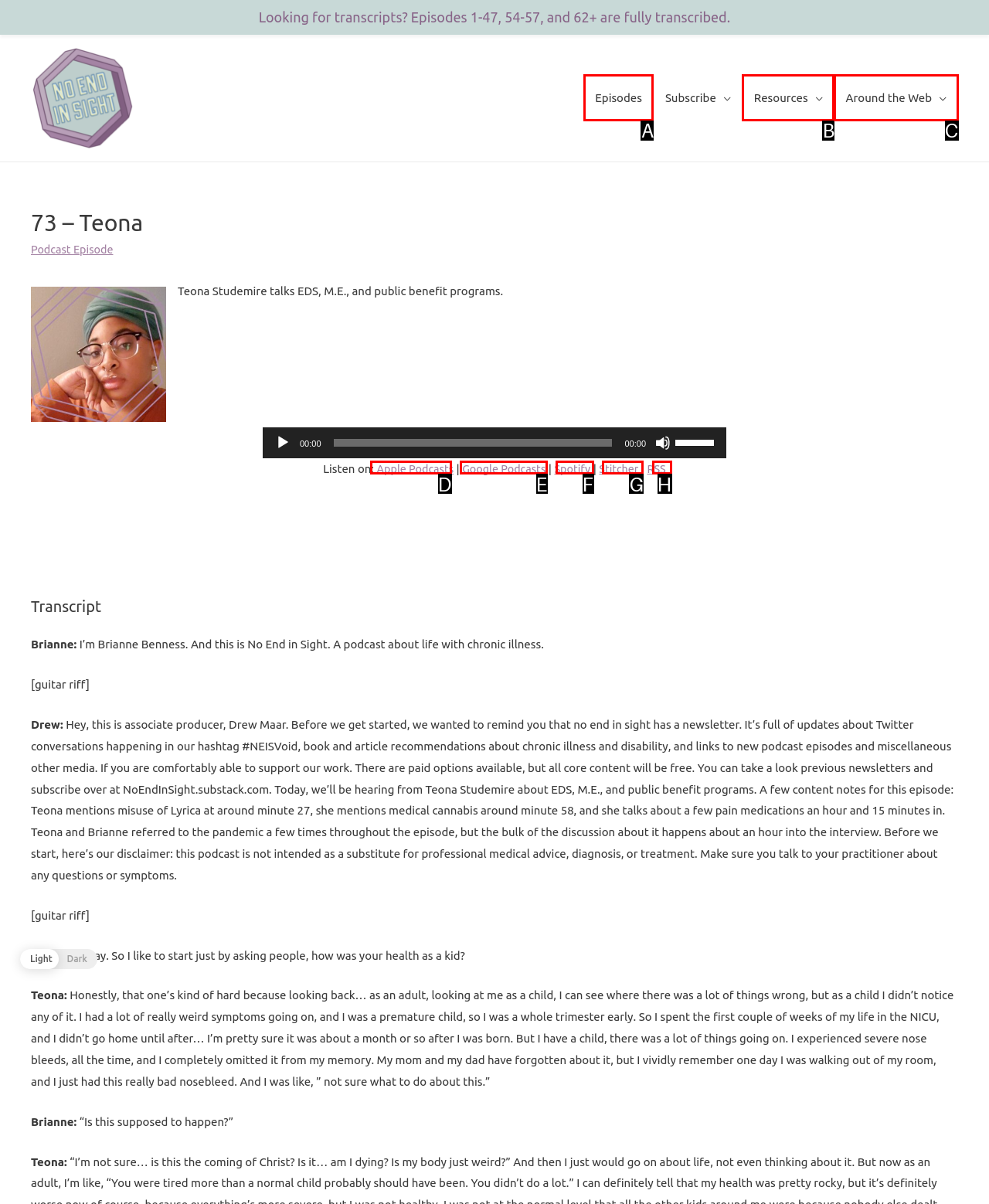Identify the letter corresponding to the UI element that matches this description: Around the Web
Answer using only the letter from the provided options.

C